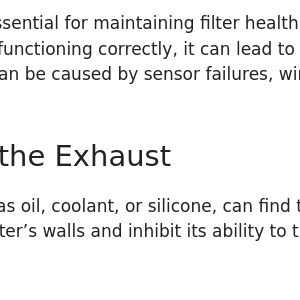Look at the image and give a detailed response to the following question: What can prevent DPF from regenerating efficiently?

According to the caption, extended periods of idling, particularly in cold weather, can prevent the DPF from regenerating efficiently, leading to soot accumulation and potential clogging.